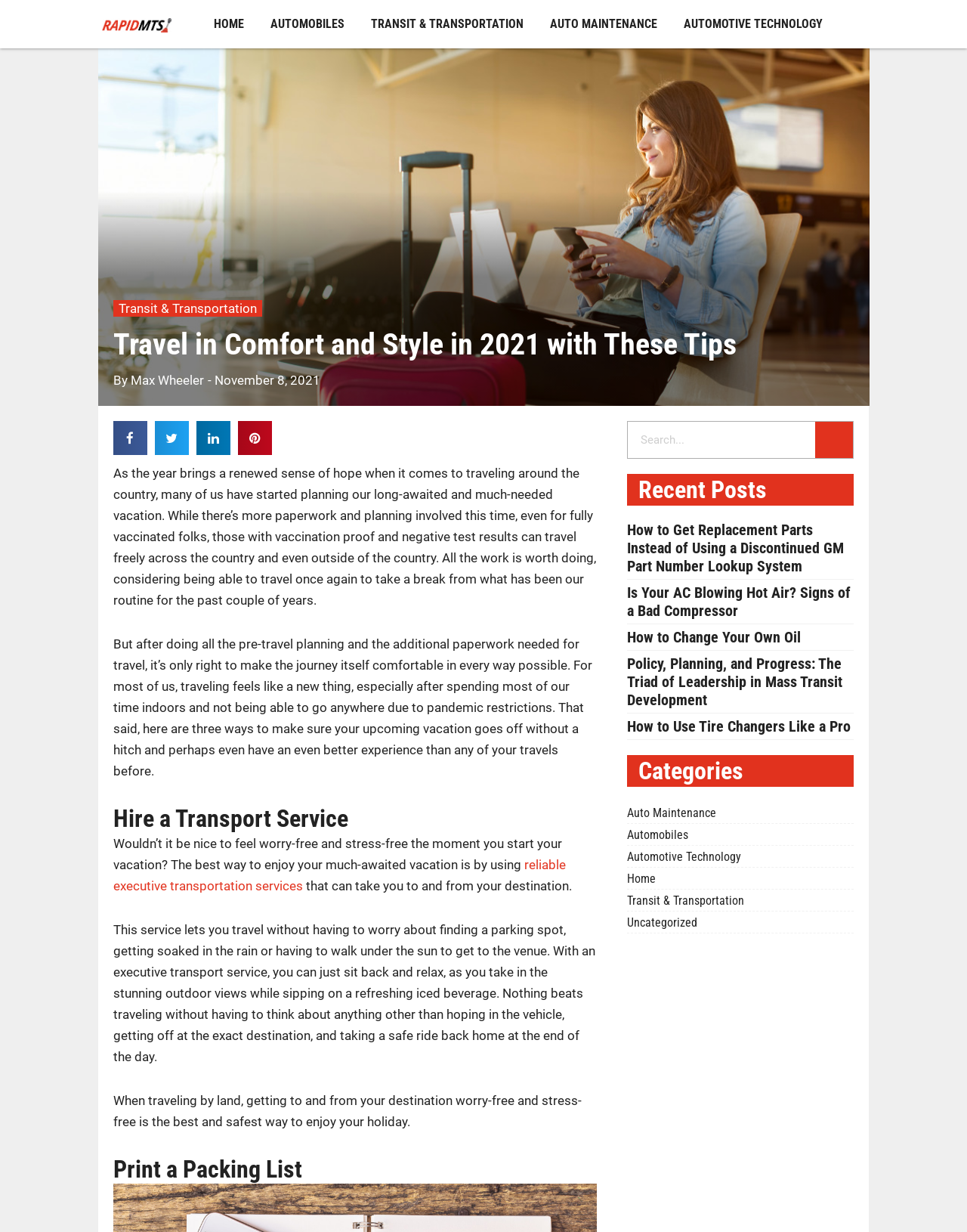Explain the features and main sections of the webpage comprehensively.

This webpage is about traveling in comfort and style, with a focus on making preparations and the journey itself enjoyable. At the top, there is a navigation bar with links to "HOME", "AUTOMOBILES", "TRANSIT & TRANSPORTATION", "AUTO MAINTENANCE", and "AUTOMOTIVE TECHNOLOGY". Next to the navigation bar, there is a search bar with a "Search" button.

Below the navigation bar, there is a heading that reads "Travel in Comfort and Style in 2021 with These Tips" followed by the author's name, "Max Wheeler", and the date "November 8, 2021". There are also social media sharing buttons for Facebook, Twitter, LinkedIn, and Pinterest.

The main content of the webpage is divided into three sections. The first section discusses the importance of making travel preparations, including doing paperwork and planning, to ensure a comfortable and enjoyable journey. The second section provides three tips for traveling in comfort and style, including hiring a transport service, printing a packing list, and preparing for the journey.

The third section is a list of recent posts, with headings and links to articles such as "How to Get Replacement Parts Instead of Using a Discontinued GM Part Number Lookup System", "Is Your AC Blowing Hot Air? Signs of a Bad Compressor", and "How to Change Your Own Oil". There is also a section for categories, with links to "Auto Maintenance", "Automobiles", "Automotive Technology", "Home", "Transit & Transportation", and "Uncategorized".

Throughout the webpage, there are images and icons, including a logo for "Rapid MTS" at the top left corner. The overall layout is organized and easy to navigate, with clear headings and concise text.